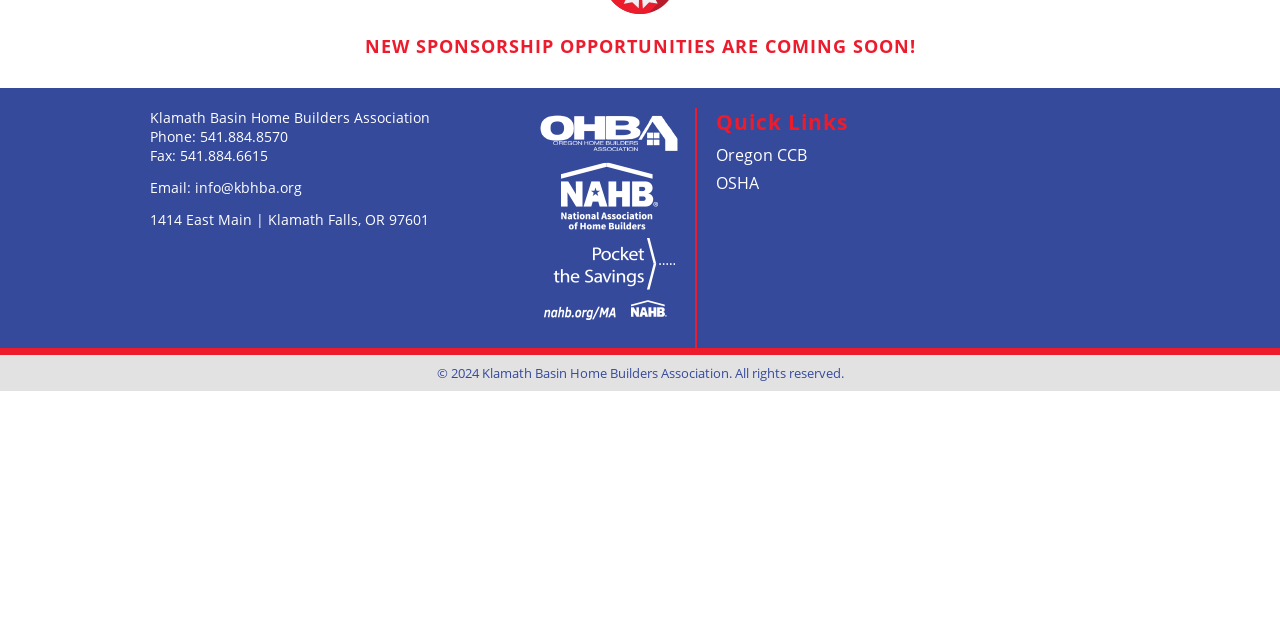Given the element description "Vimeo" in the screenshot, predict the bounding box coordinates of that UI element.

None